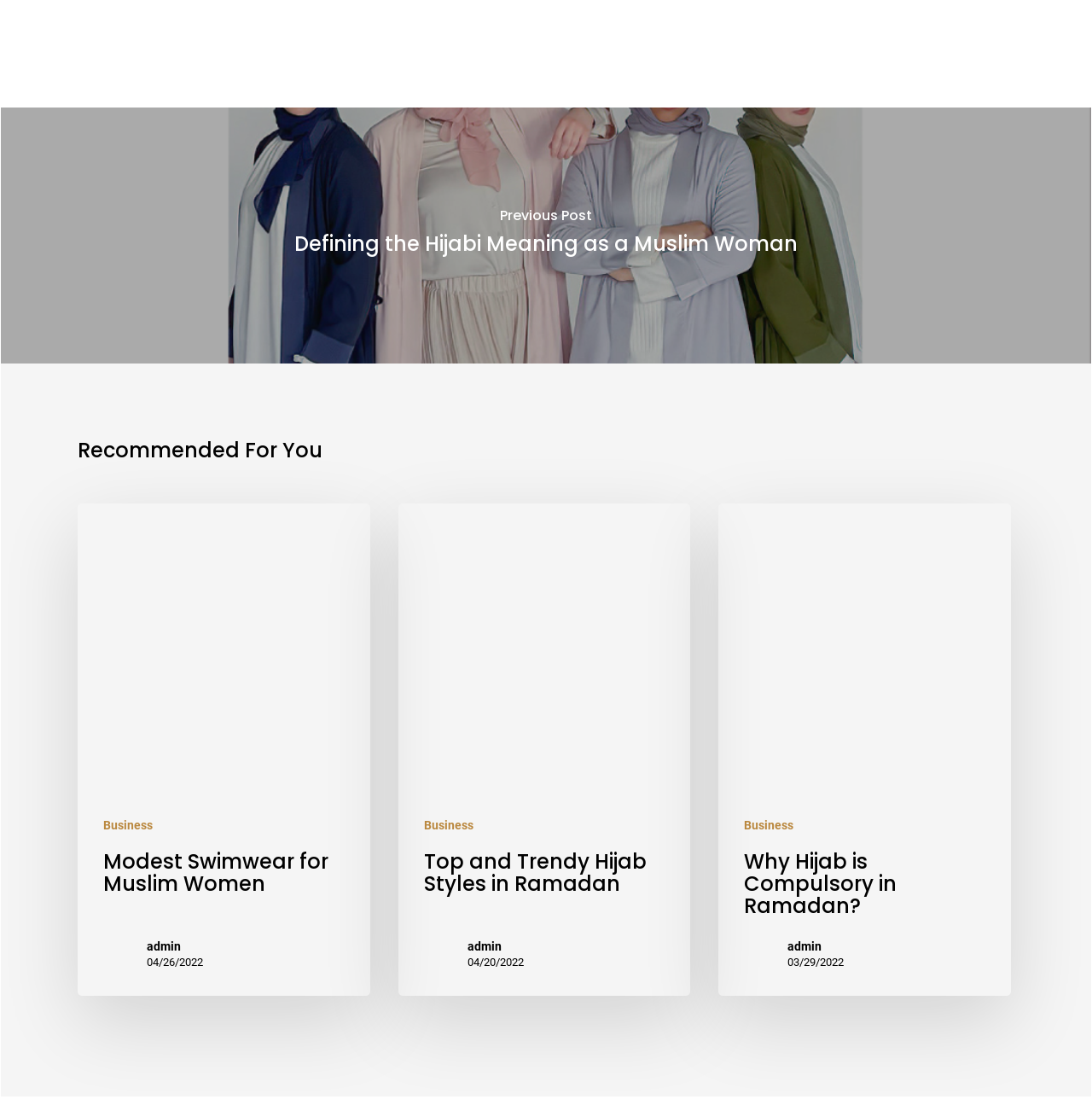Give a succinct answer to this question in a single word or phrase: 
What is the topic of the third recommended link?

Blue HIjabs